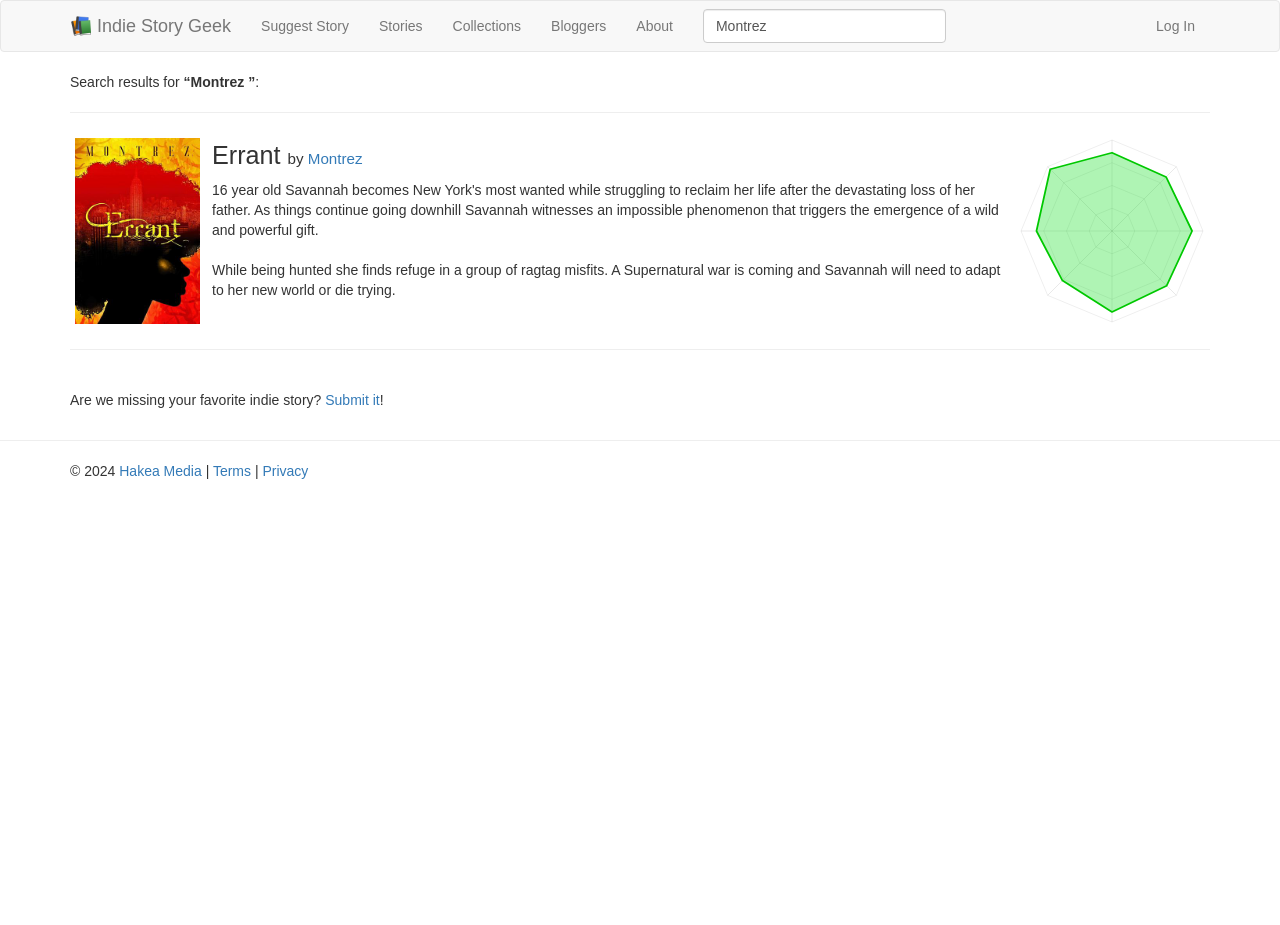What is the name of the story featured on this page?
Using the image as a reference, answer the question in detail.

I found the answer by looking at the layout table element, which contains a row with two cells. The first cell contains a link with the text 'Errant', and the second cell contains a description of the story. Therefore, the name of the story featured on this page is 'Errant'.